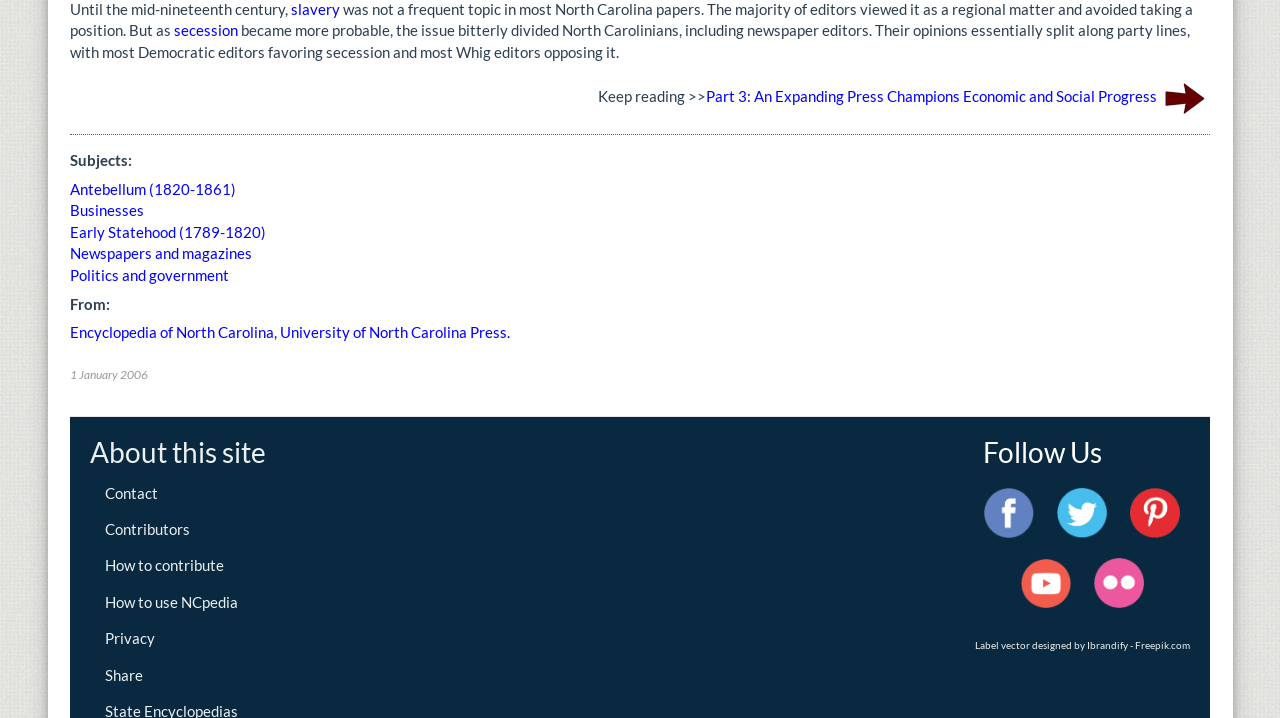Kindly provide the bounding box coordinates of the section you need to click on to fulfill the given instruction: "Follow on Facebook".

[0.769, 0.68, 0.808, 0.749]